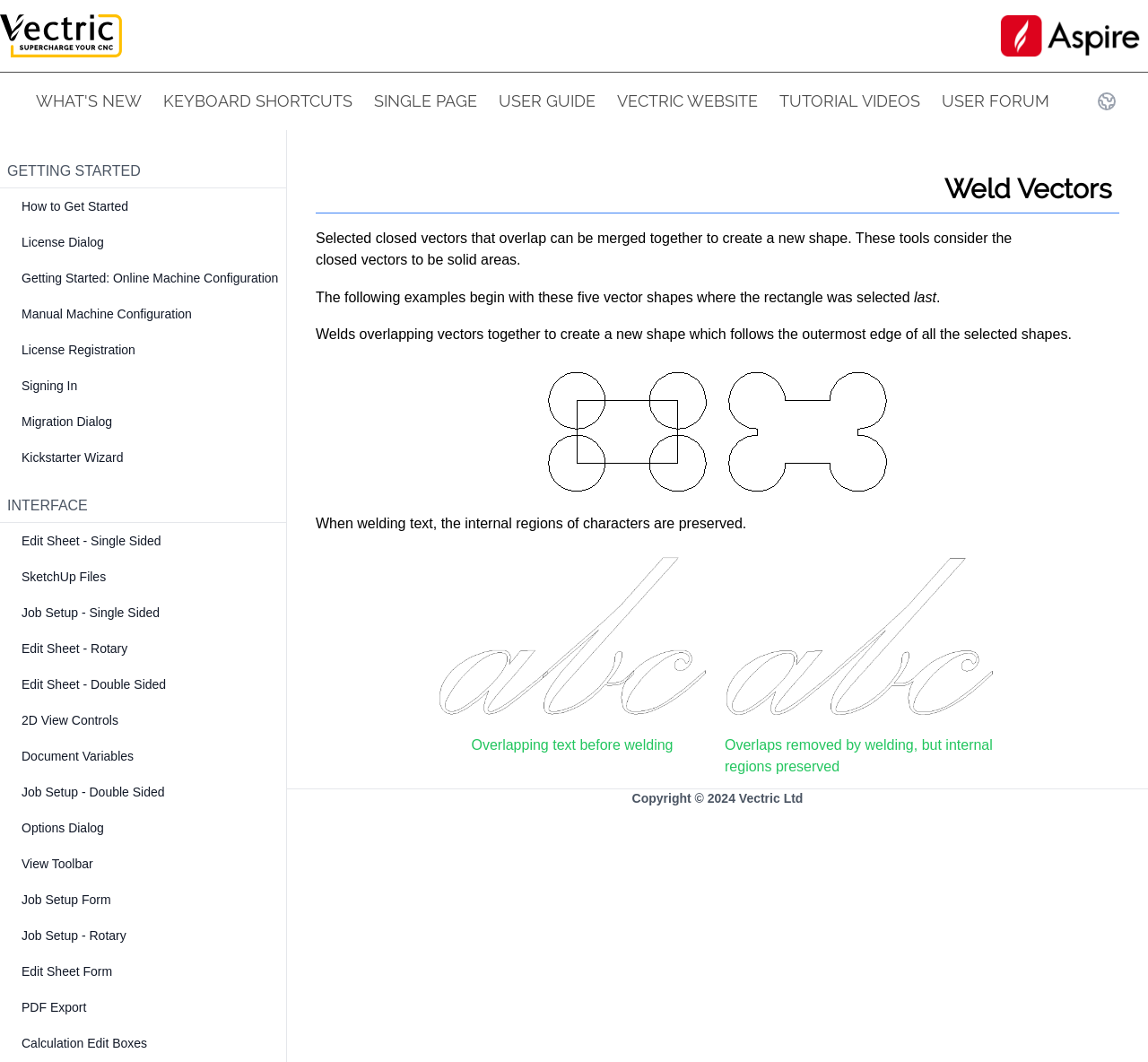Can you specify the bounding box coordinates of the area that needs to be clicked to fulfill the following instruction: "Explore 'INTERFACE' options"?

[0.006, 0.469, 0.076, 0.483]